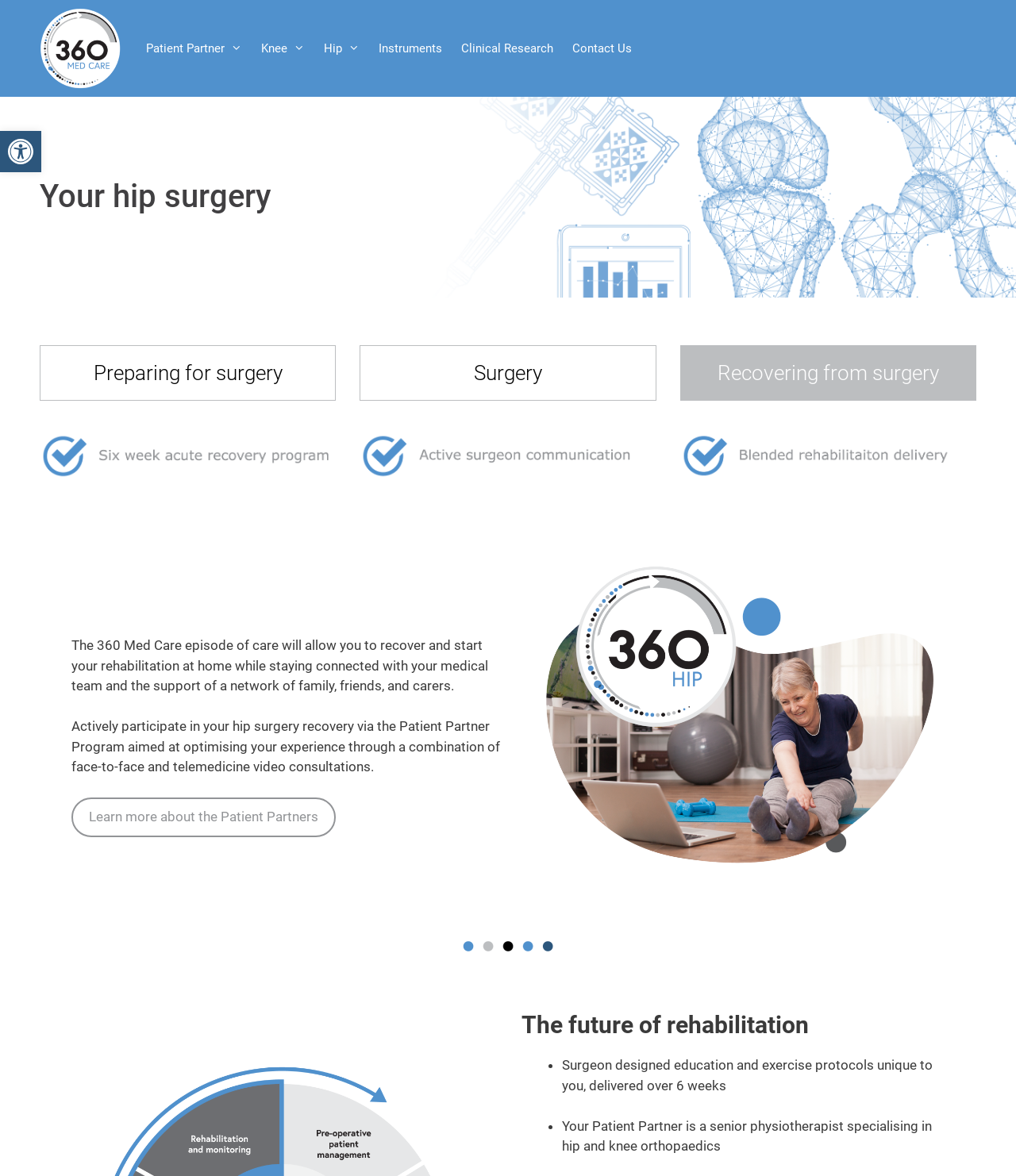How long do the surgeon-designed education and exercise protocols last?
Based on the image content, provide your answer in one word or a short phrase.

6 weeks